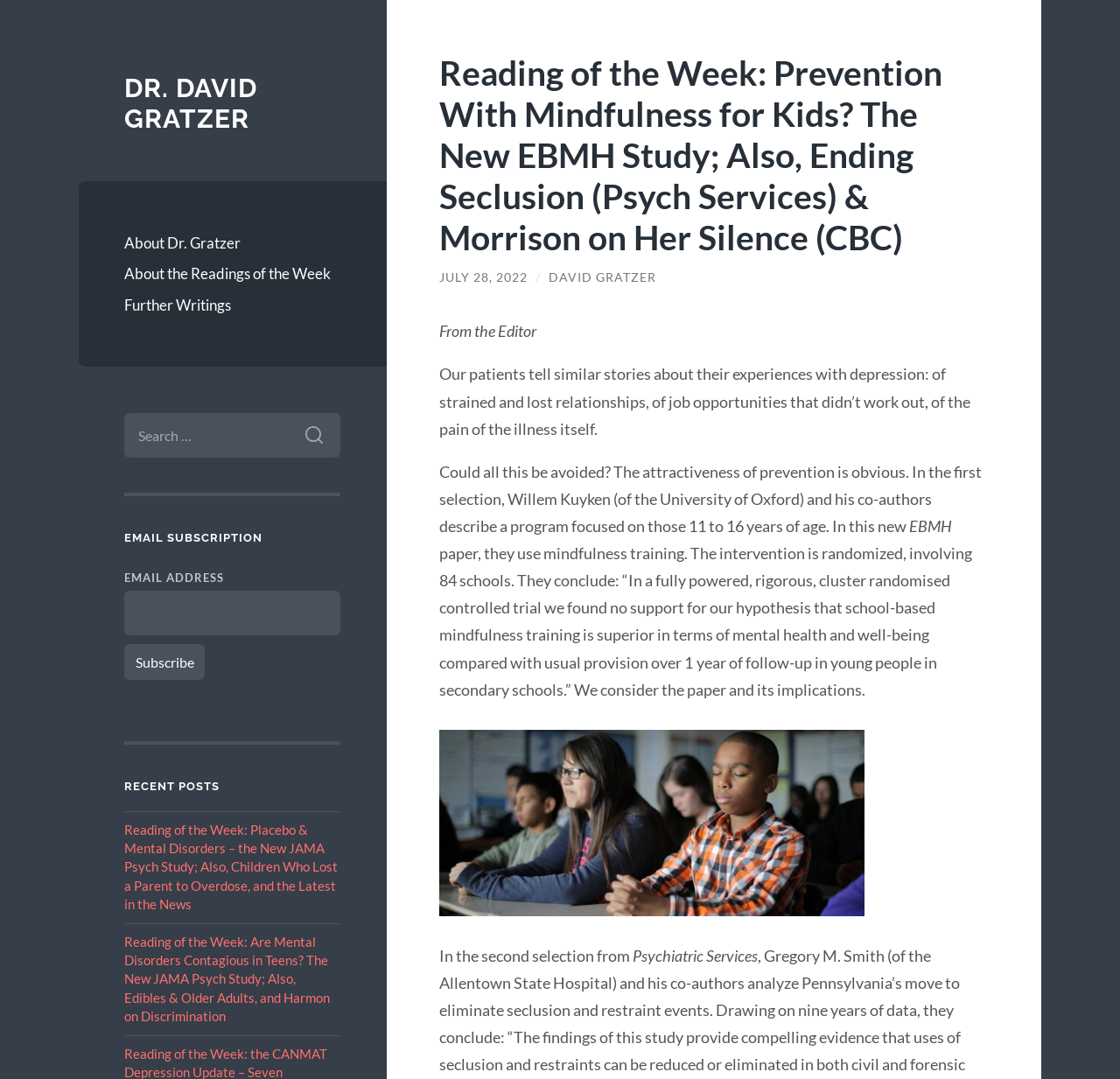What is the topic of the first selection?
Based on the visual, give a brief answer using one word or a short phrase.

Mindfulness training